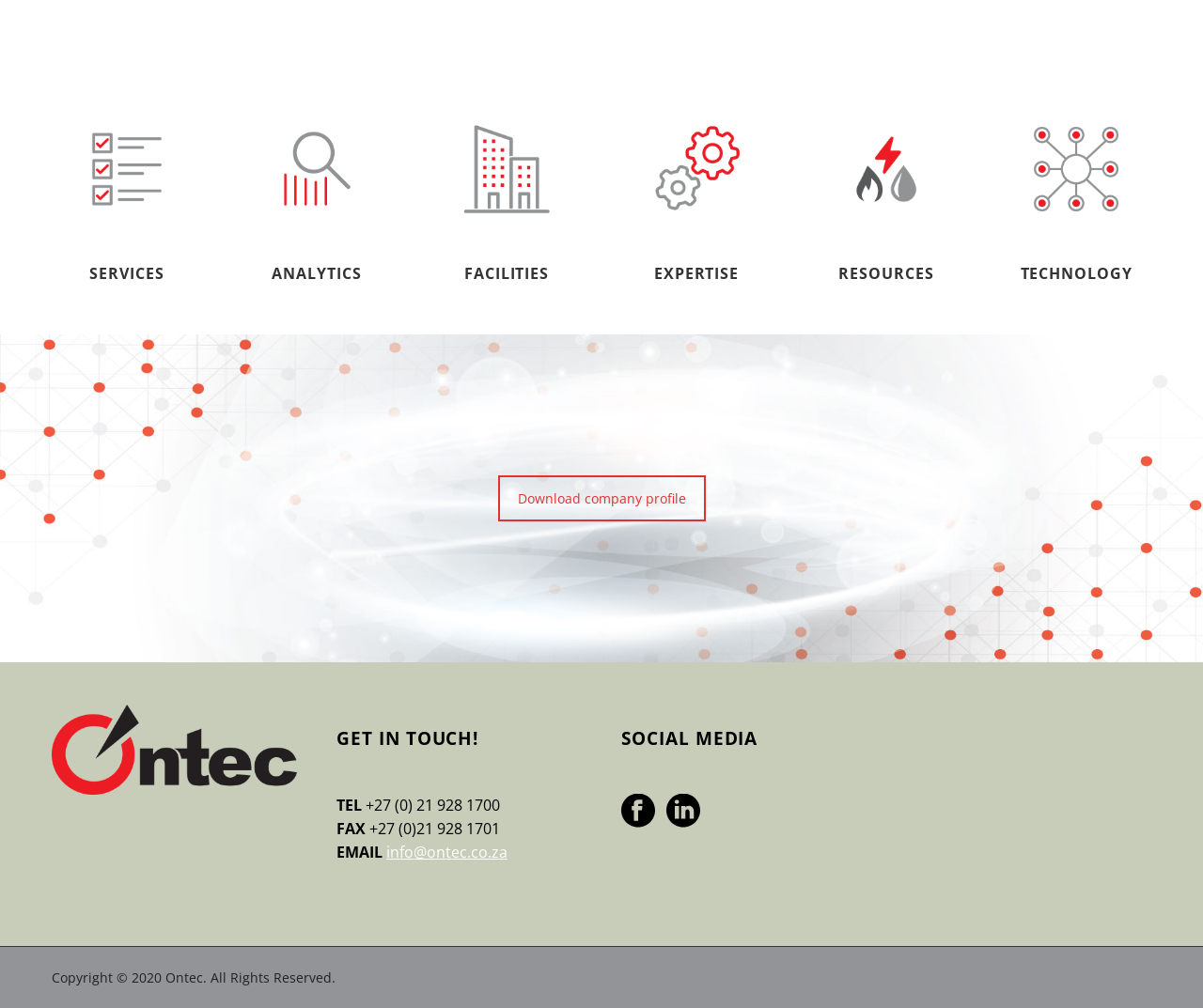What is the copyright year? Based on the image, give a response in one word or a short phrase.

2020